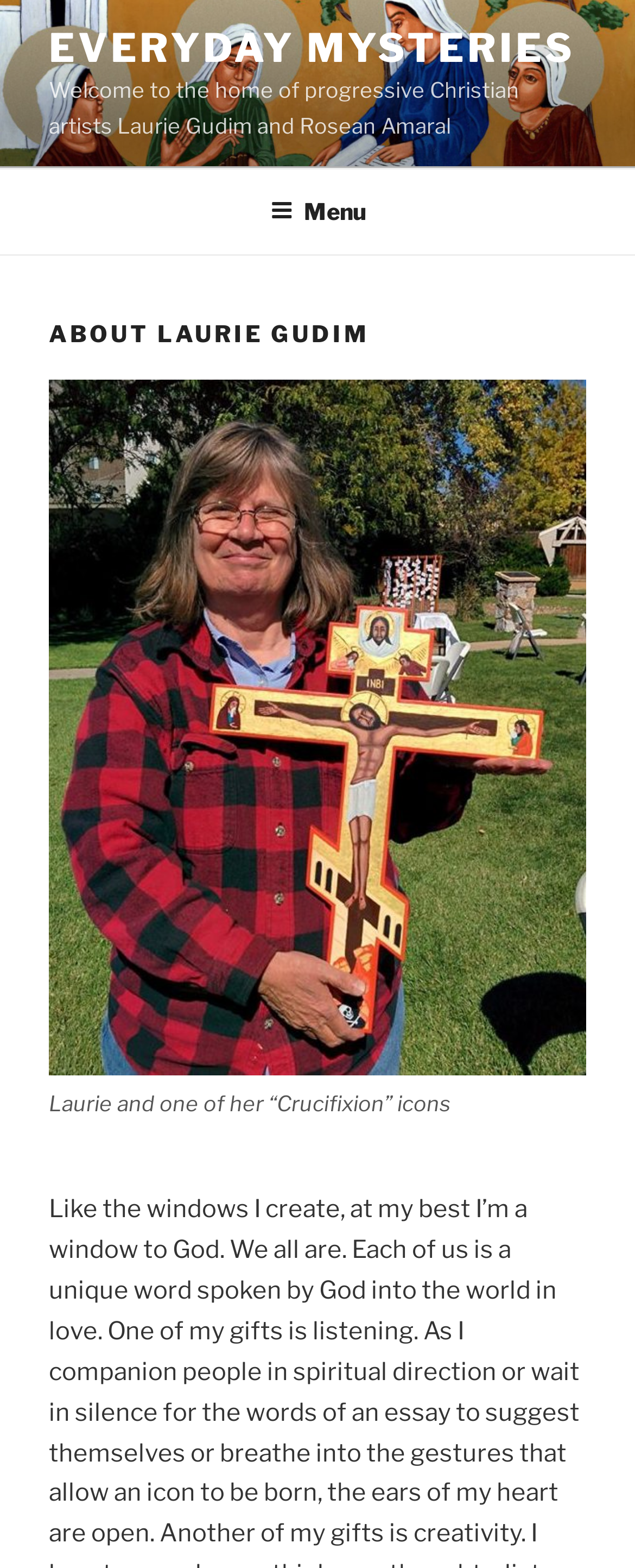Is there a menu on the webpage?
Please give a detailed answer to the question using the information shown in the image.

The question can be answered by looking at the navigation element which is labeled as 'Top Menu' and contains a button labeled as 'Menu', indicating that there is a menu on the webpage.